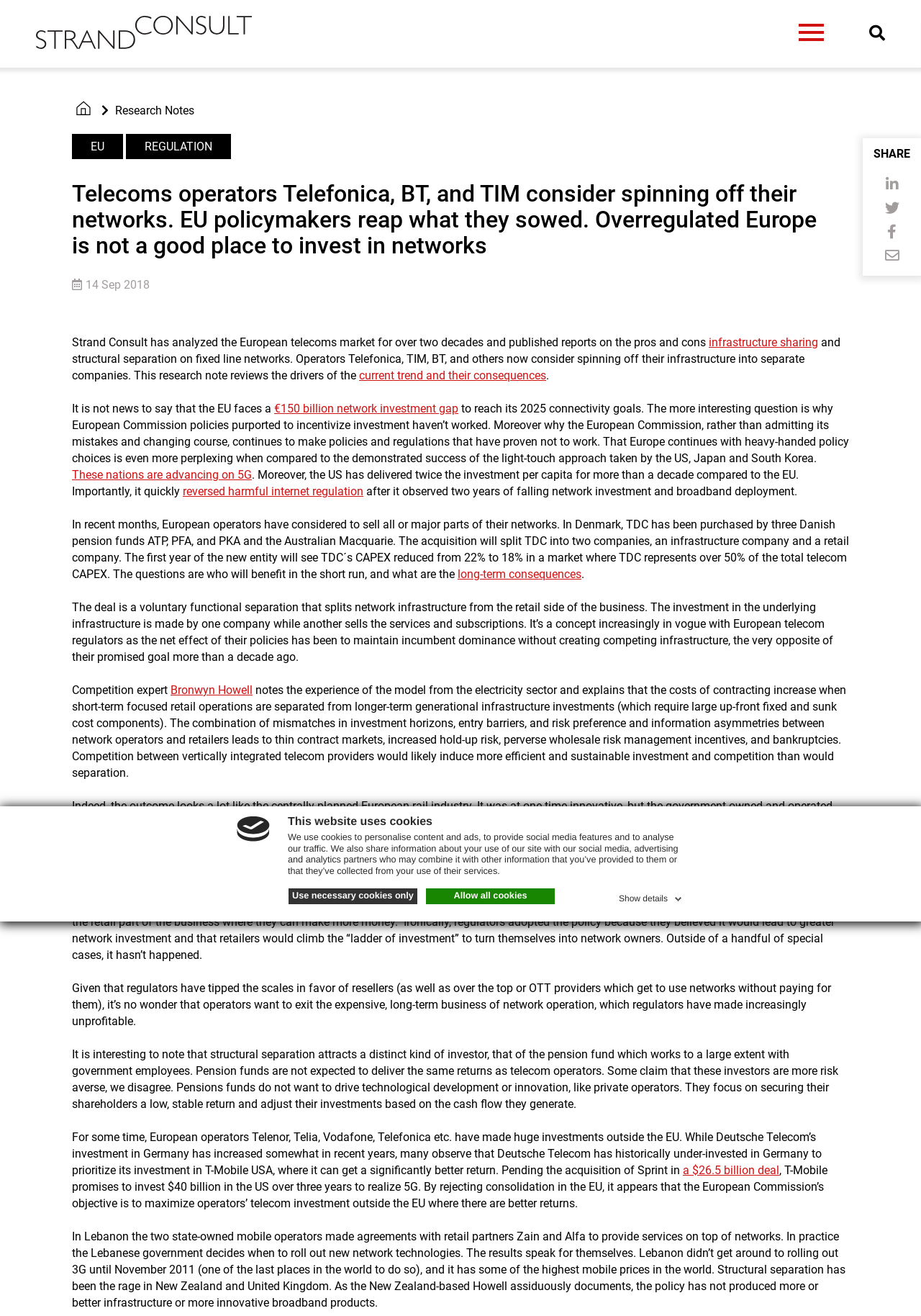Explain the features and main sections of the webpage comprehensively.

This webpage appears to be a research note or article from Strand Consult, a company that analyzes the European telecoms market. The page is divided into several sections, with a prominent heading at the top that reads "Telecoms operators Telefonica, BT, and TIM consider spinning off their networks. EU policymakers reap what they sowed. Overregulated Europe is not a good place to invest in networks."

Below the heading, there is a brief introduction that summarizes the content of the article. The main body of the text is divided into several paragraphs, each discussing a specific aspect of the European telecoms market, including infrastructure sharing, structural separation, and the consequences of EU policies on network investment.

The article cites various examples, including the experiences of European operators such as Telenor, Telia, and Vodafone, as well as the situation in Lebanon and New Zealand. There are also links to related topics, such as "infrastructure sharing" and "current trend and their consequences."

At the top of the page, there is a cookie consent dialog with a logo, a heading, and several links to manage cookie settings. The page also features a navigation menu with links to "Research Notes" and "EU" at the top, and social media sharing links at the bottom.

Overall, the webpage appears to be a detailed analysis of the European telecoms market, with a focus on the impact of EU policies on network investment and the consequences of structural separation.